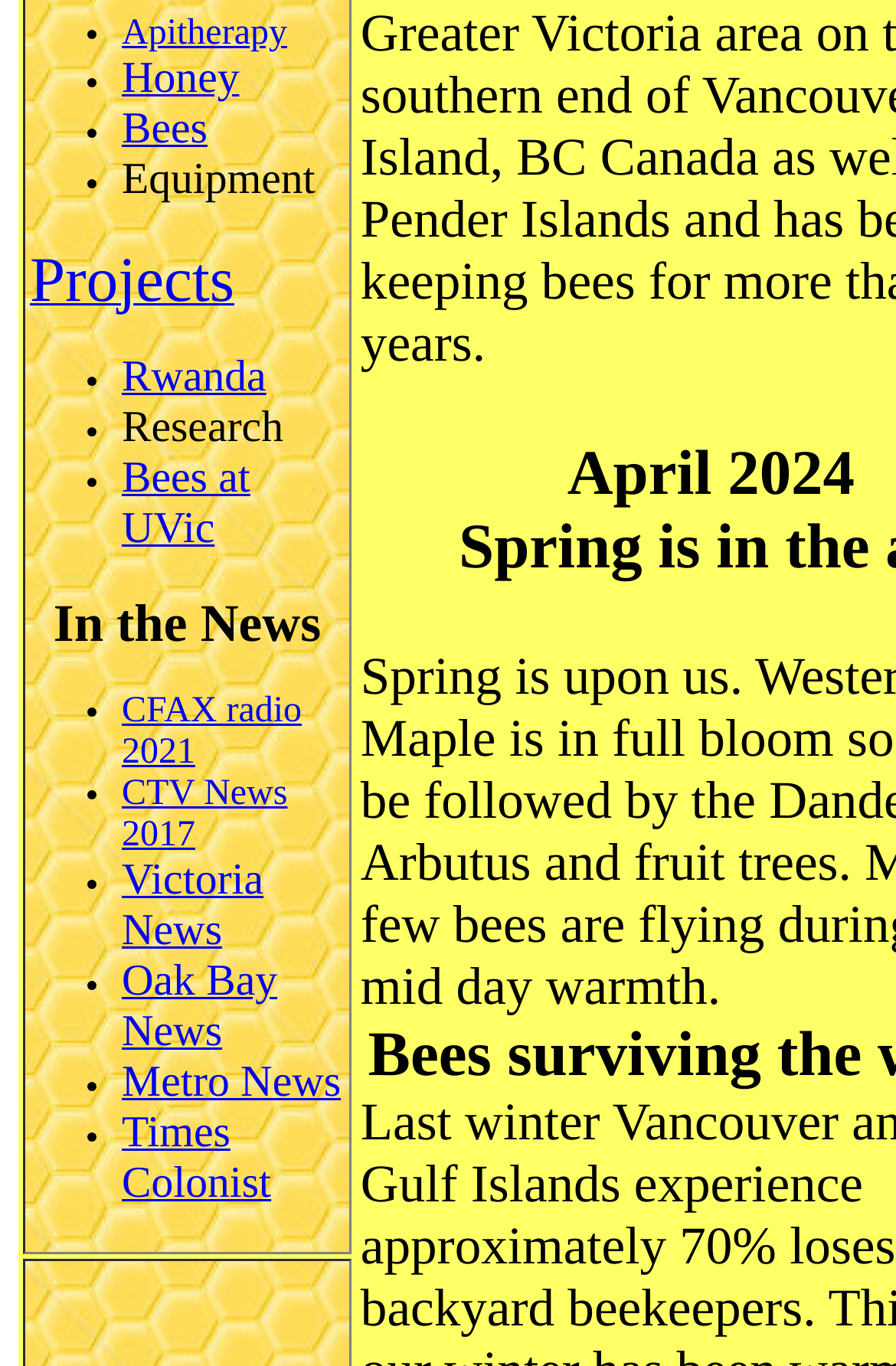Please find the bounding box coordinates for the clickable element needed to perform this instruction: "learn about Equipment".

[0.136, 0.114, 0.352, 0.15]